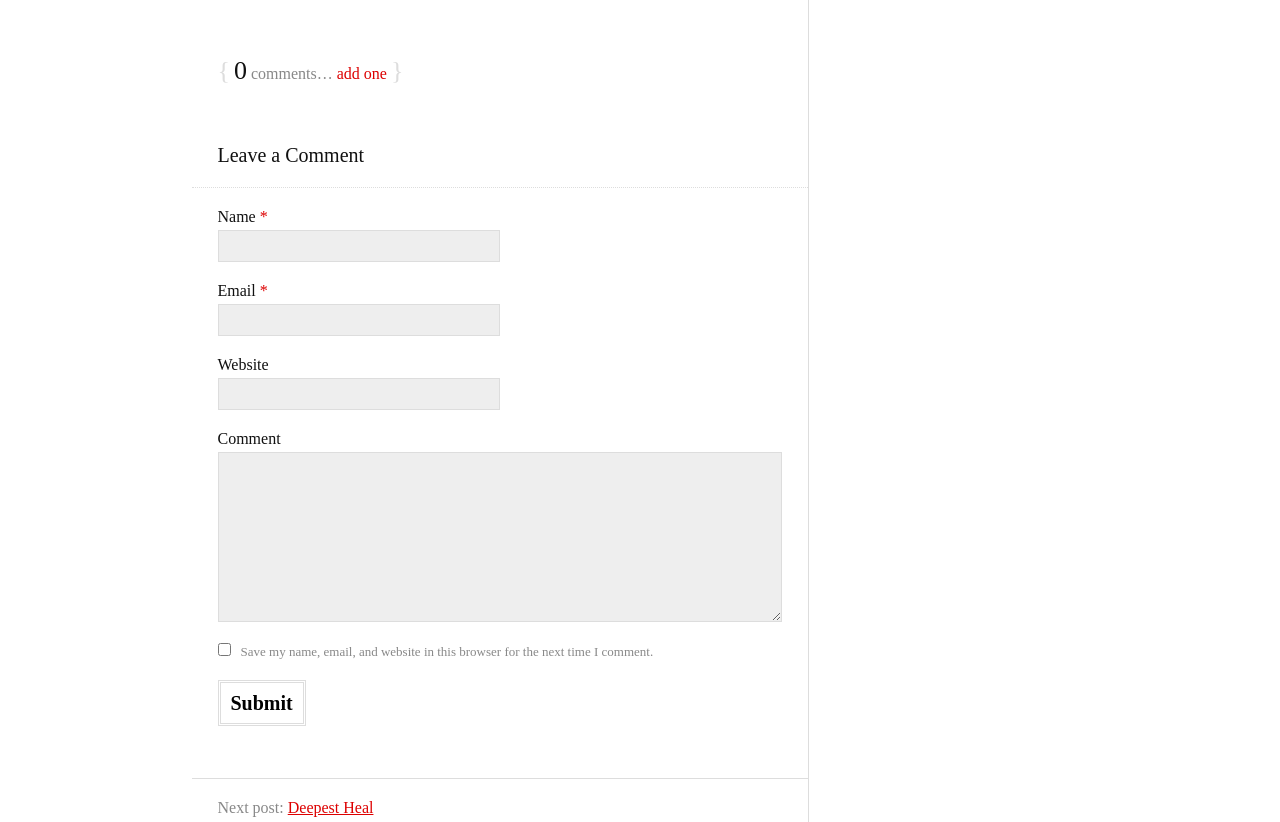What is the text of the button?
Based on the image, respond with a single word or phrase.

Submit